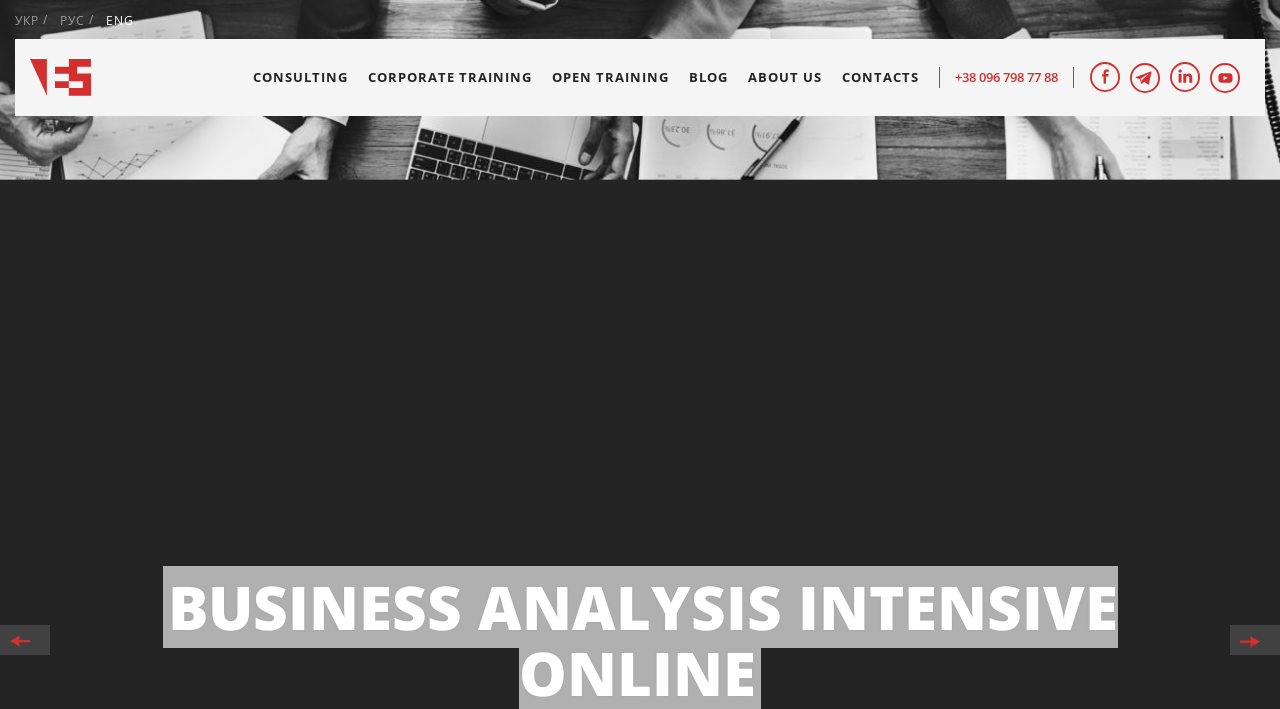Specify the bounding box coordinates for the region that must be clicked to perform the given instruction: "Watch our YouTube channel".

[0.945, 0.087, 0.977, 0.132]